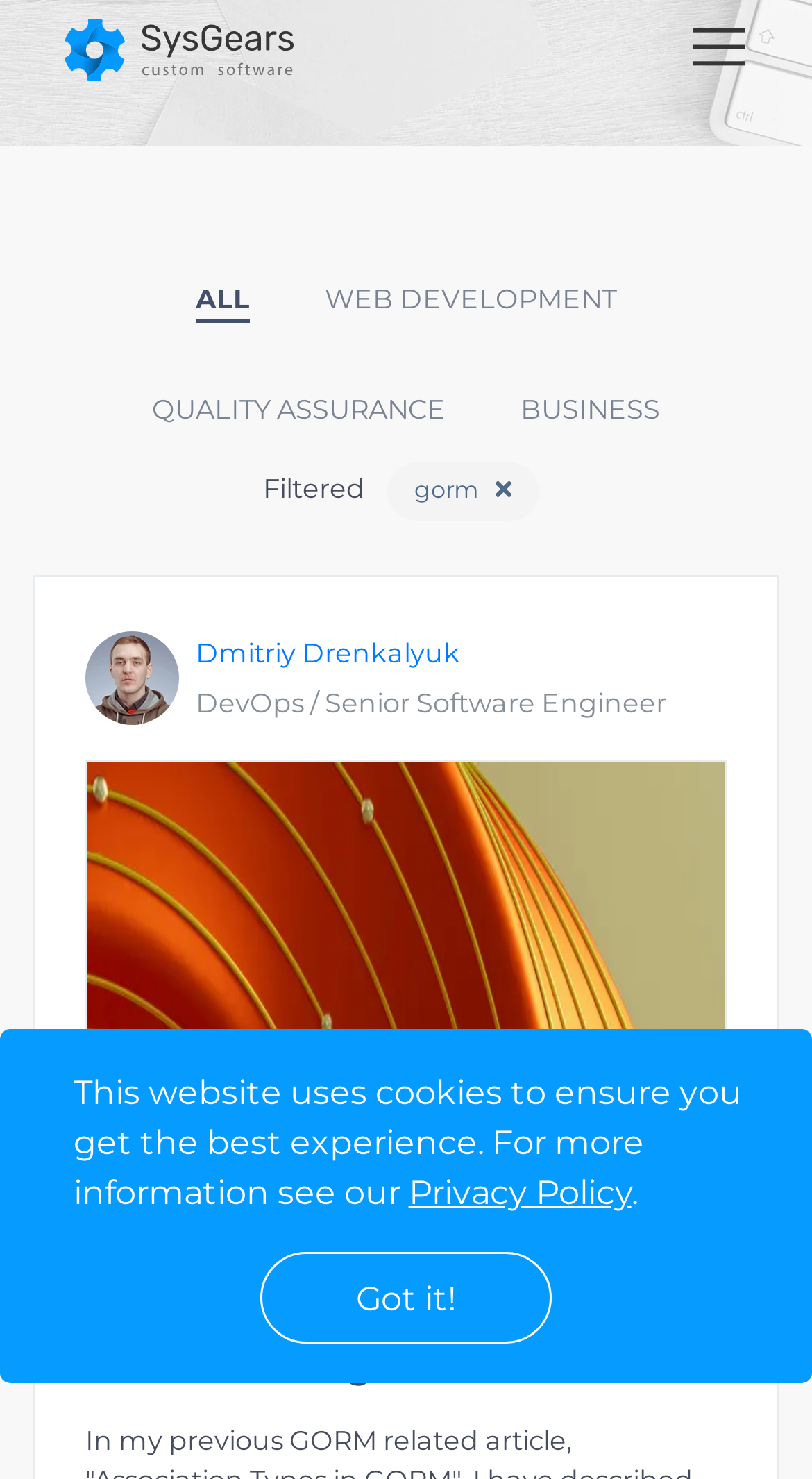Please find the bounding box coordinates for the clickable element needed to perform this instruction: "Toggle navigation".

[0.851, 0.011, 0.921, 0.056]